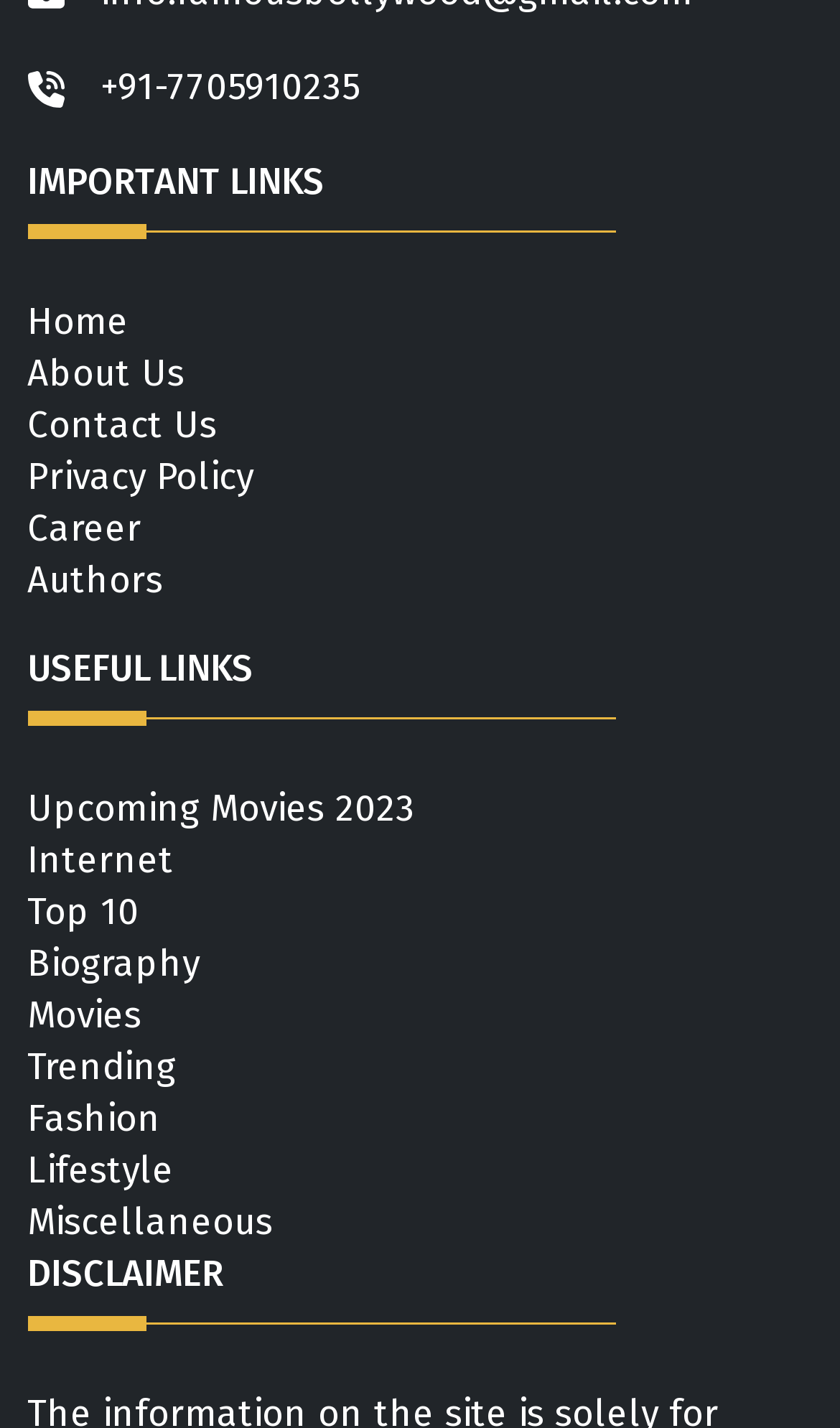Locate the bounding box coordinates of the clickable area to execute the instruction: "go to the 'Contact Us' page". Provide the coordinates as four float numbers between 0 and 1, represented as [left, top, right, bottom].

[0.033, 0.283, 0.258, 0.314]